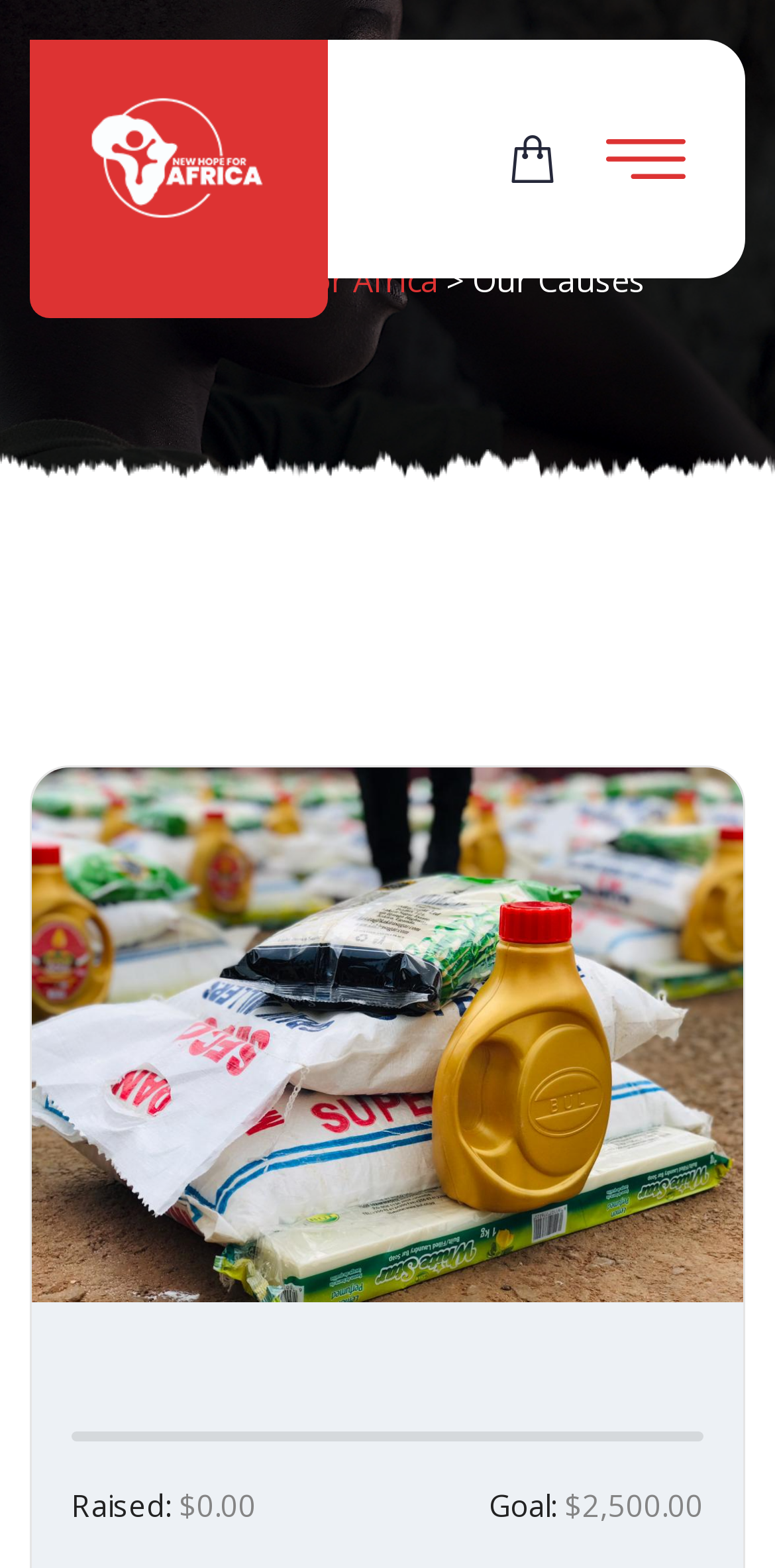Predict the bounding box coordinates for the UI element described as: "alt="Logo"". The coordinates should be four float numbers between 0 and 1, presented as [left, top, right, bottom].

[0.115, 0.085, 0.346, 0.113]